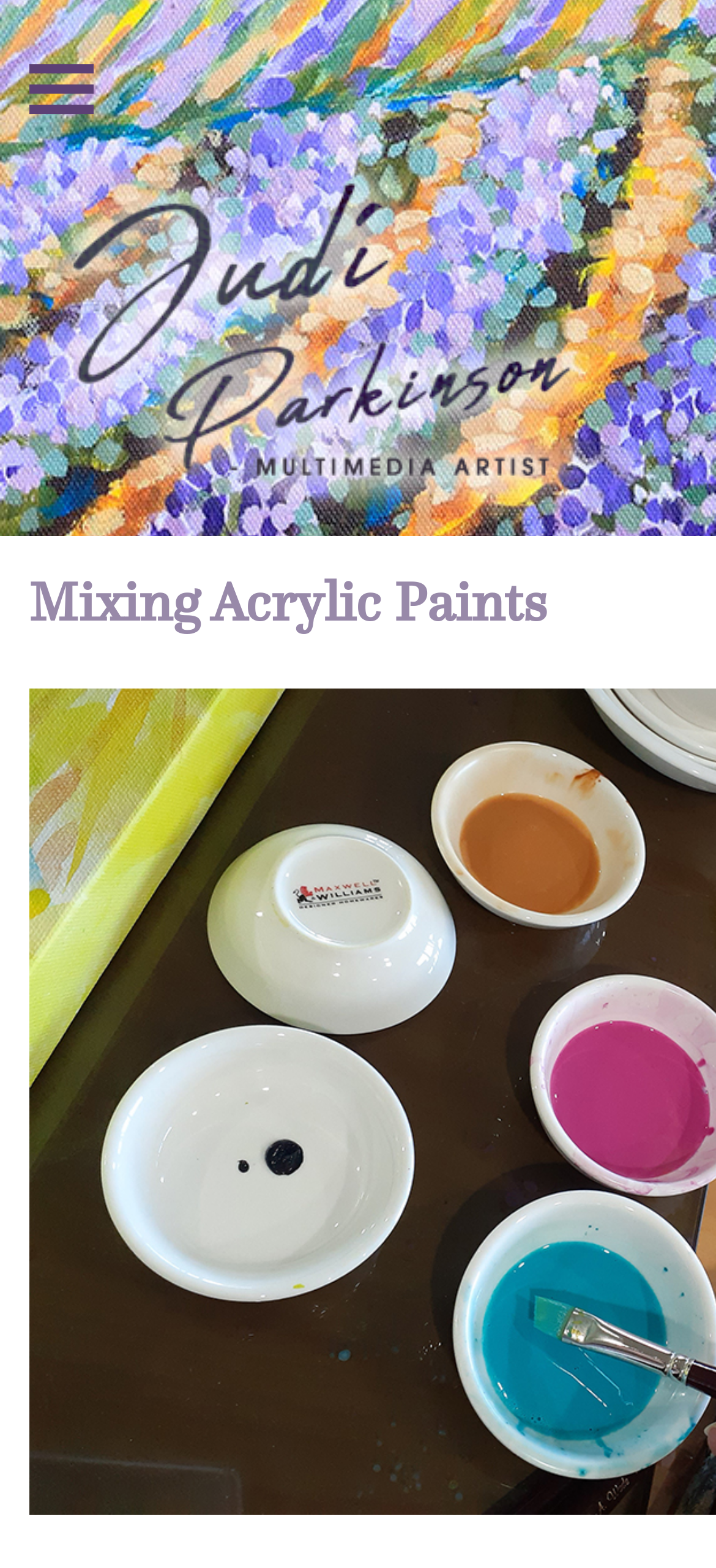Extract the bounding box coordinates for the UI element described as: "Judi ParkinsonMultimedia Artist".

[0.04, 0.089, 0.858, 0.333]